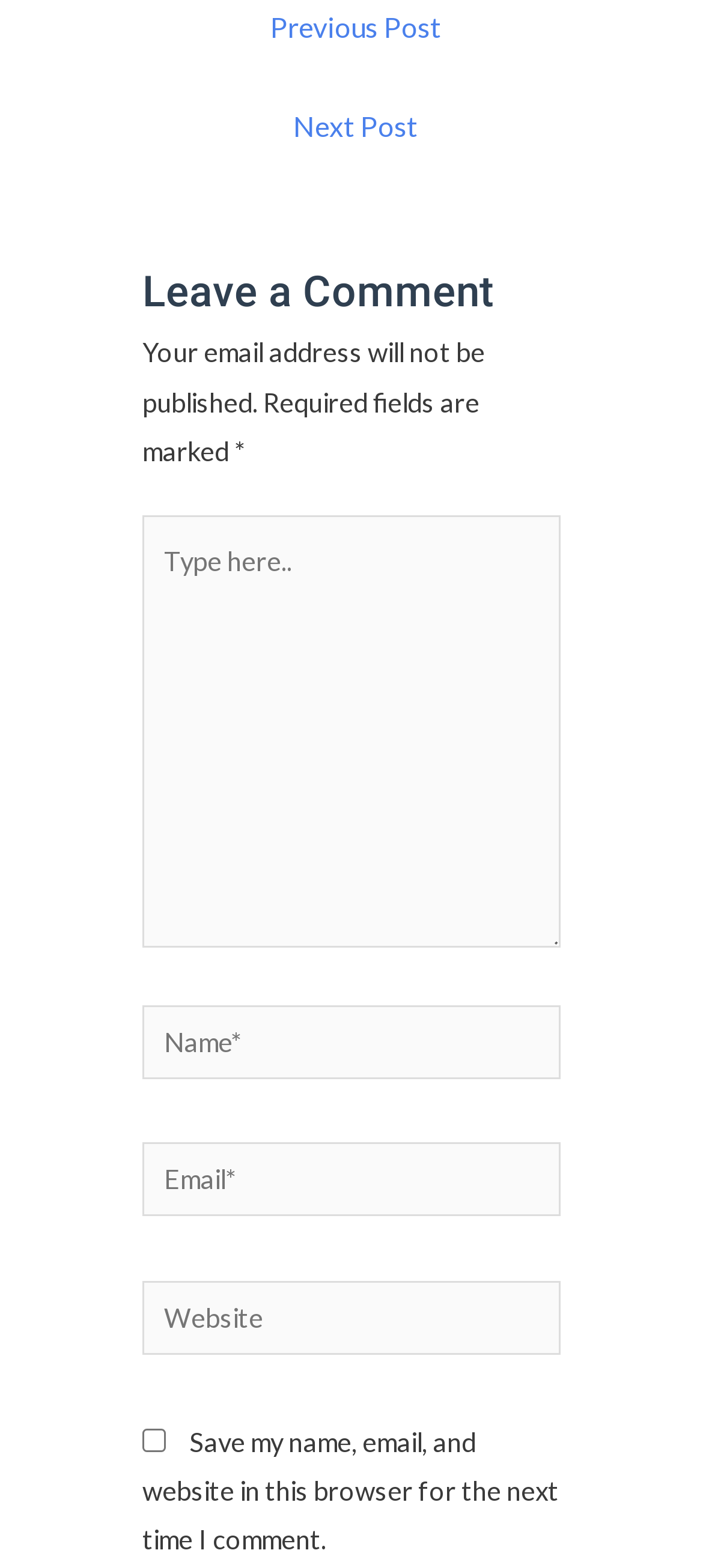What is the label of the first textbox?
Based on the visual details in the image, please answer the question thoroughly.

The first textbox has a label 'Type here..' and is located inside a group element, suggesting that it is a comment input field.